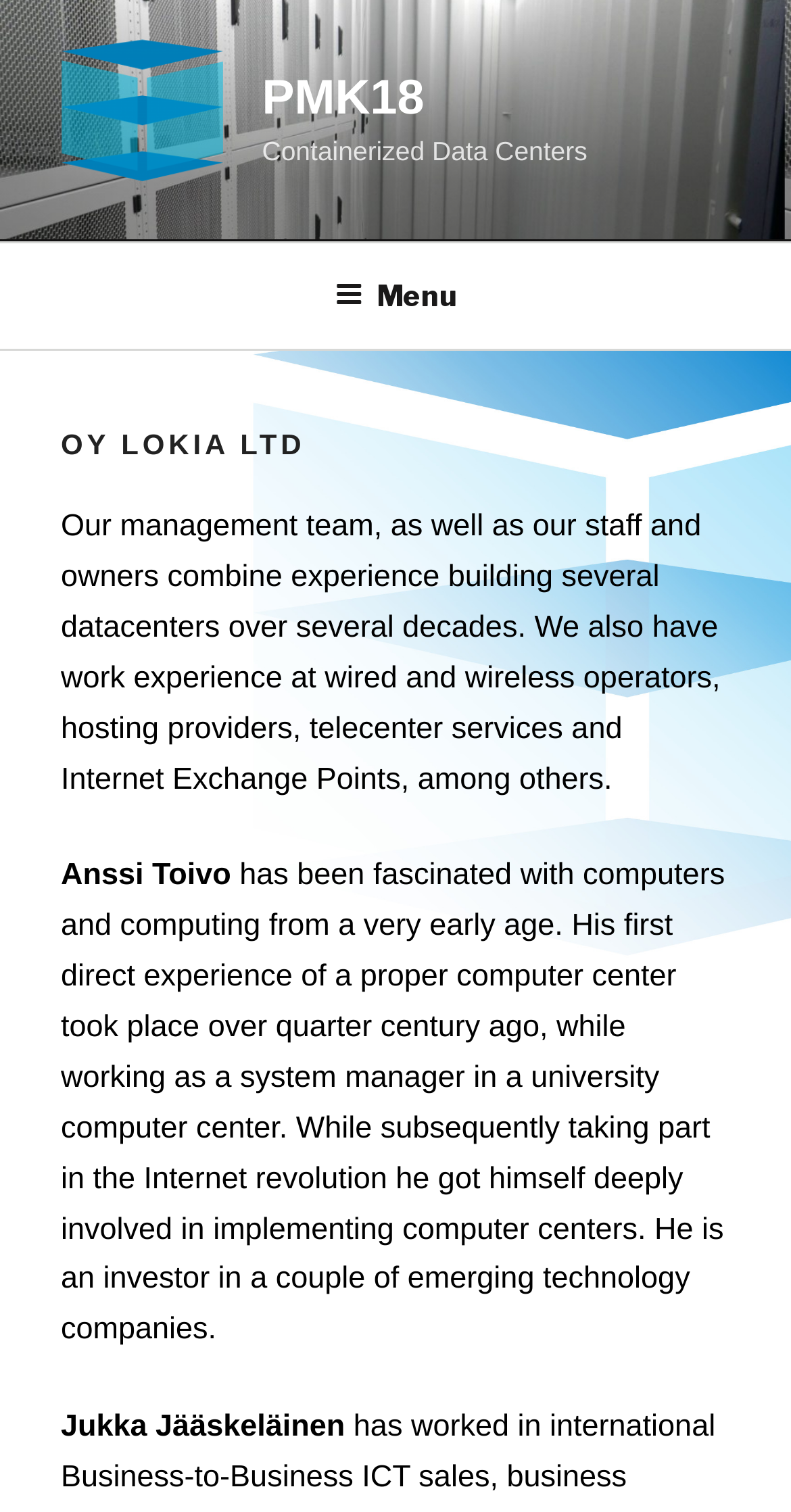Give a one-word or one-phrase response to the question: 
What is the experience of the management team?

Building datacenters